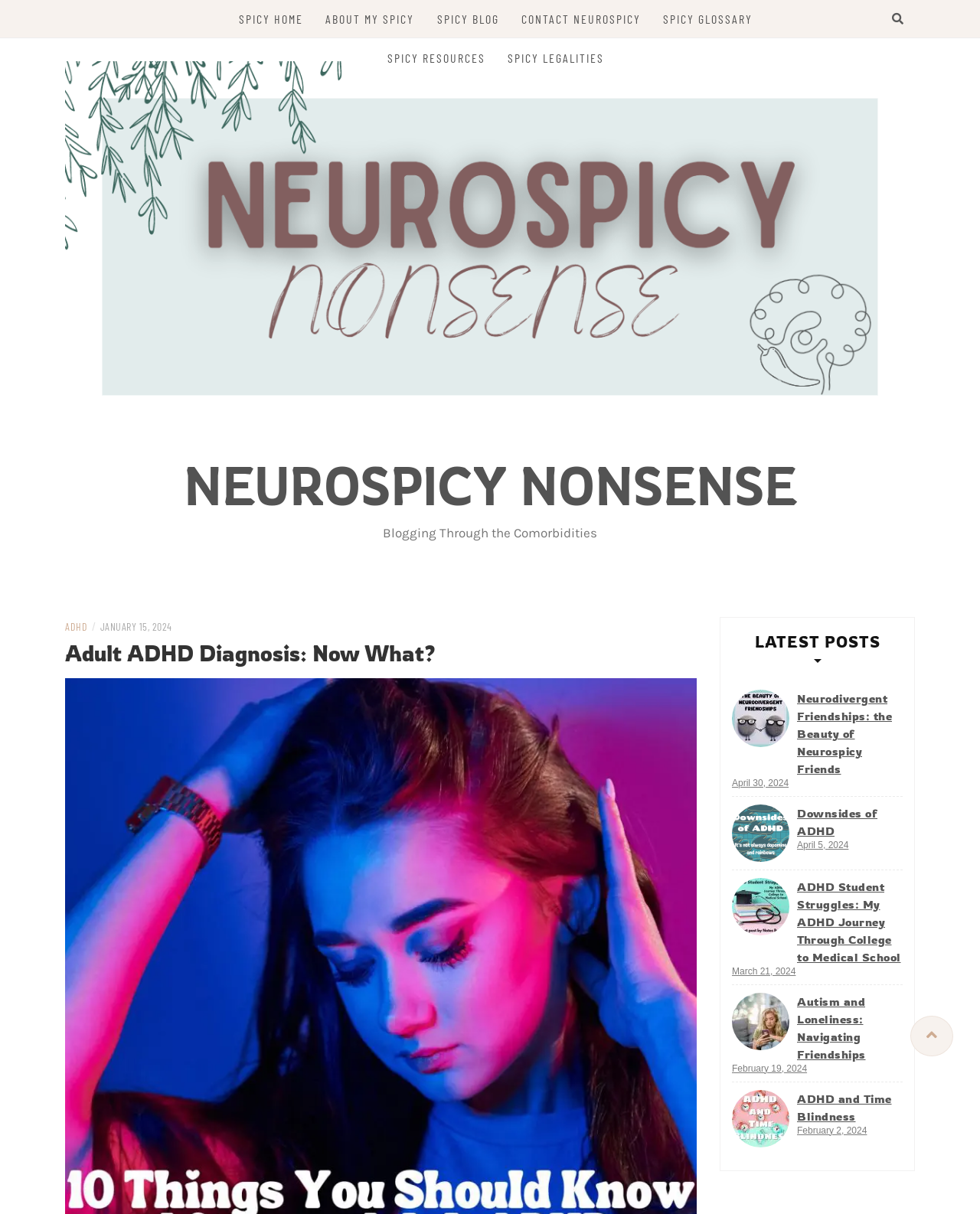Analyze the image and answer the question with as much detail as possible: 
How many navigation links are there?

I counted the number of links under the 'Main Menu' navigation element, which are 'SPICY HOME', 'ABOUT MY SPICY', 'SPICY BLOG', 'CONTACT NEUROSPICY', 'SPICY GLOSSARY', and 'SPICY RESOURCES', totaling 6 links.